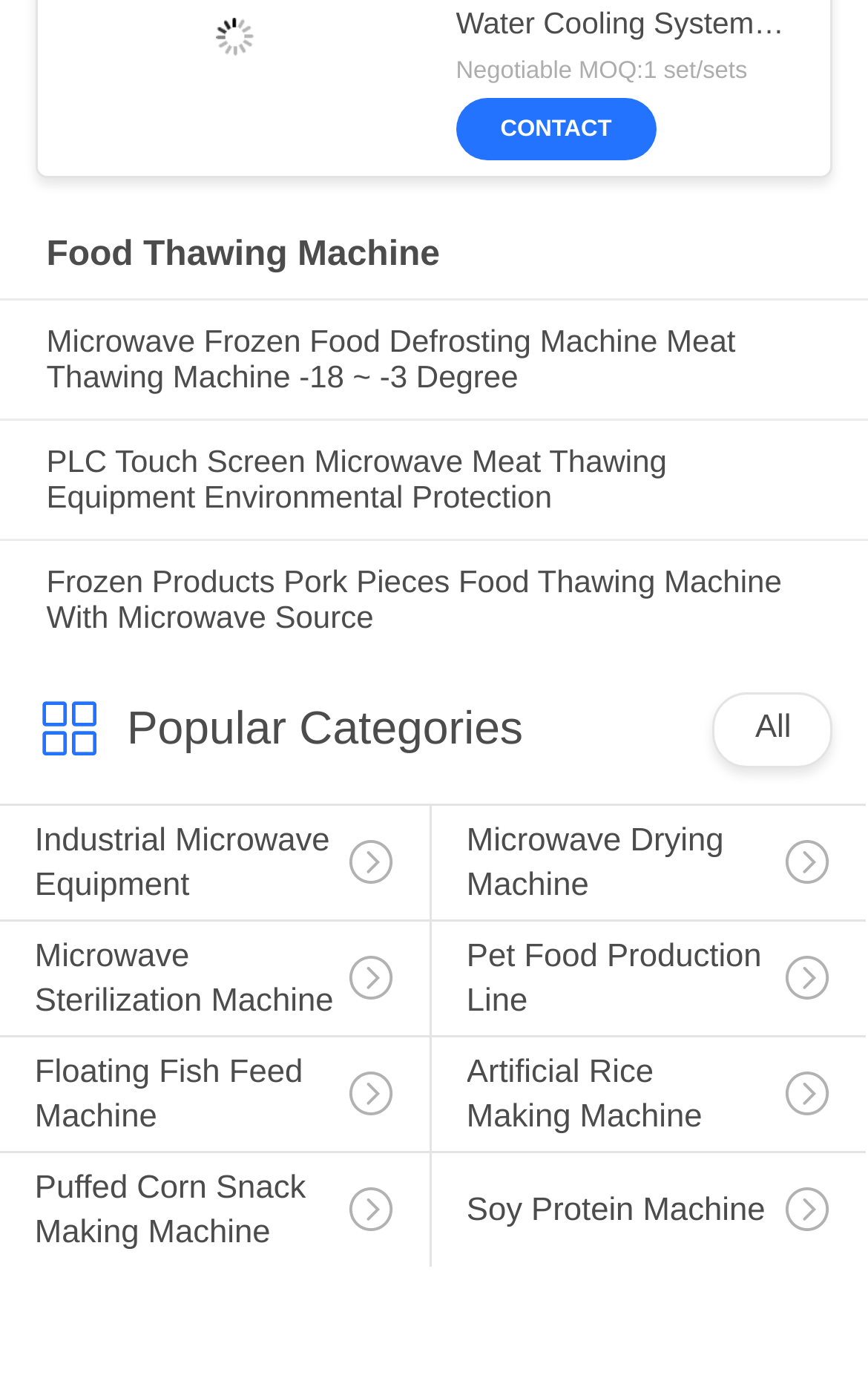Please answer the following query using a single word or phrase: 
What categories are listed on the page?

Industrial Microwave Equipment, etc.